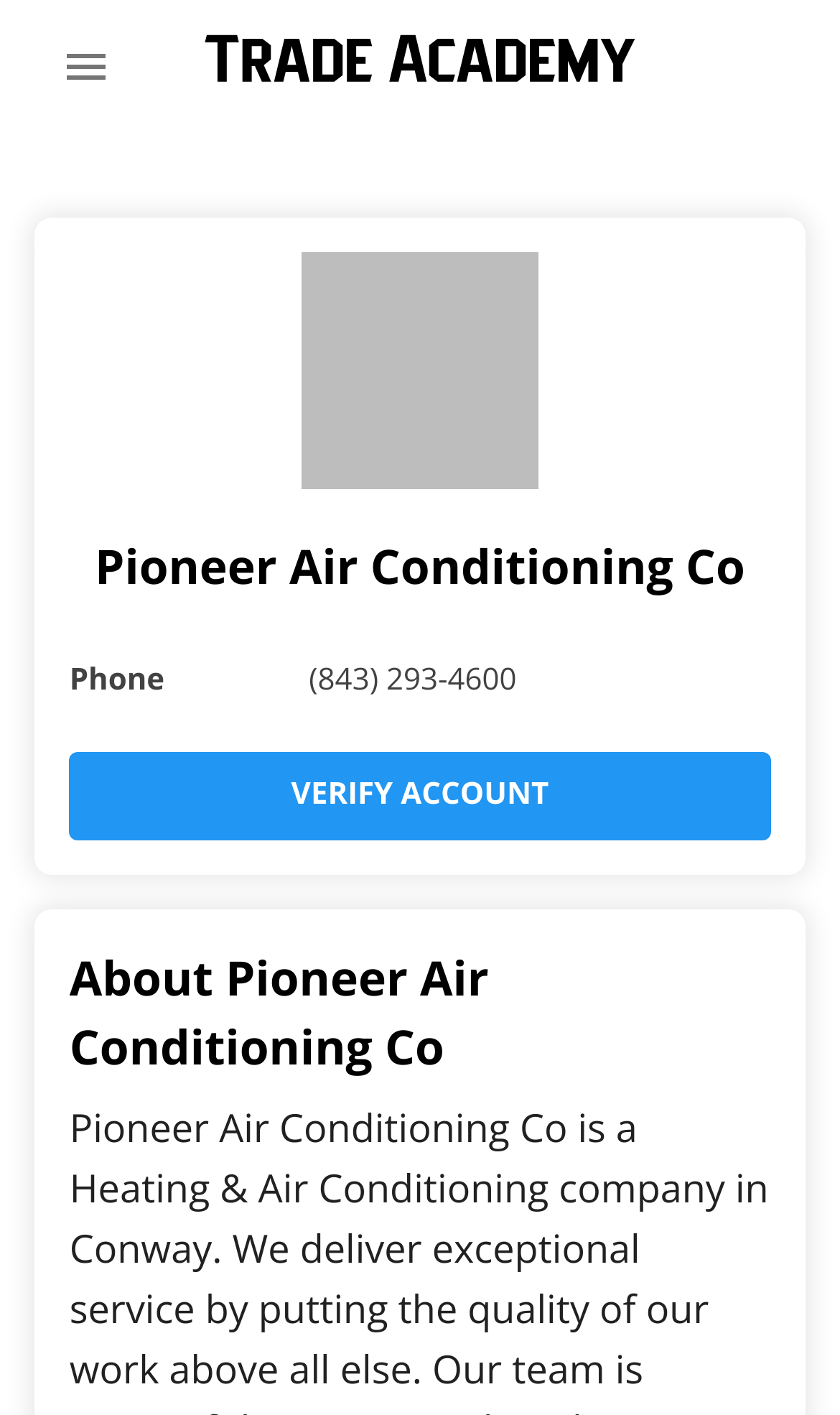Is there an image on the webpage?
Kindly offer a detailed explanation using the data available in the image.

I found multiple image elements on the webpage, including one with the company name and another at the top of the webpage, which suggests that there are images present on the webpage.